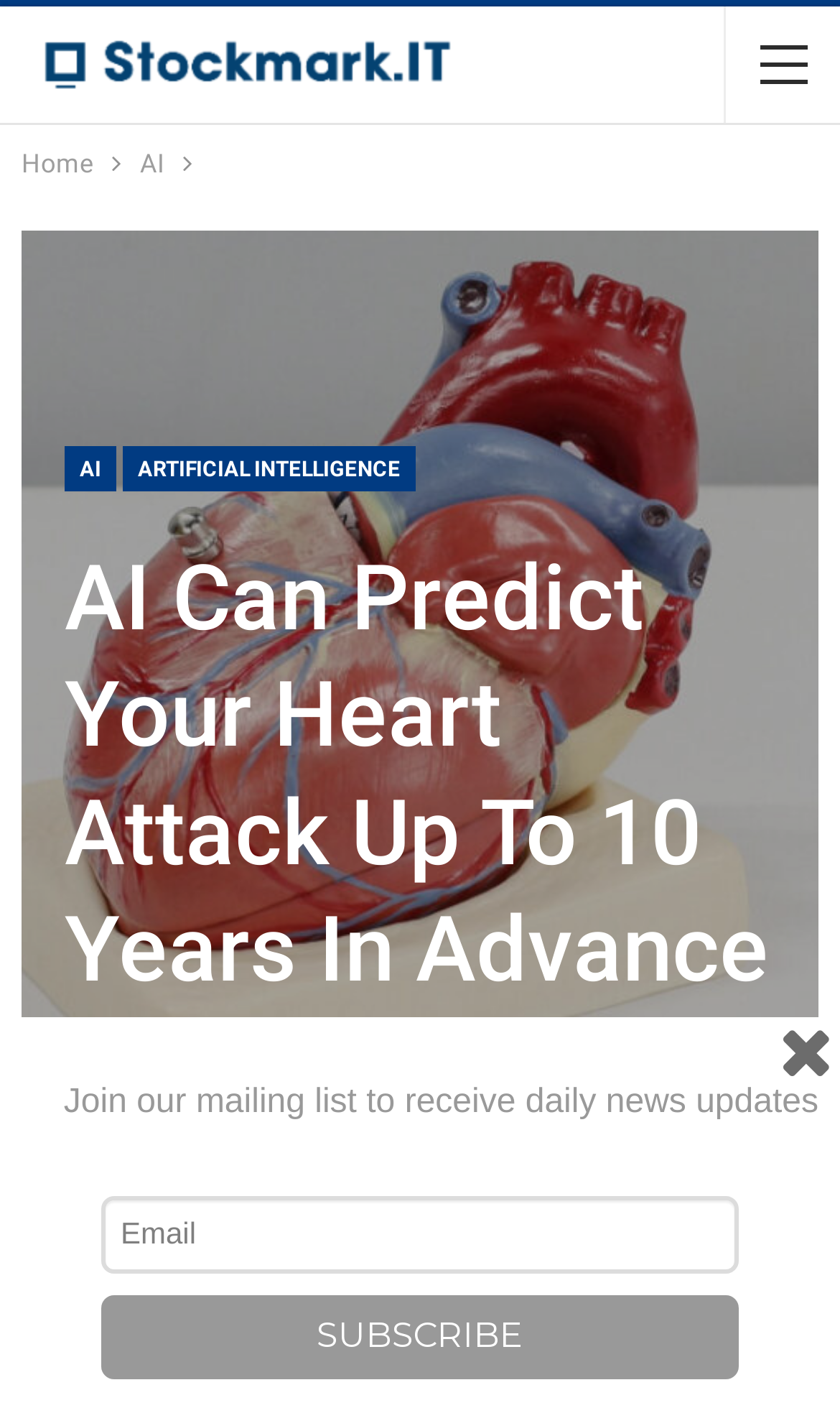Find the bounding box coordinates for the element described here: "Artificial intelligence".

[0.146, 0.316, 0.495, 0.348]